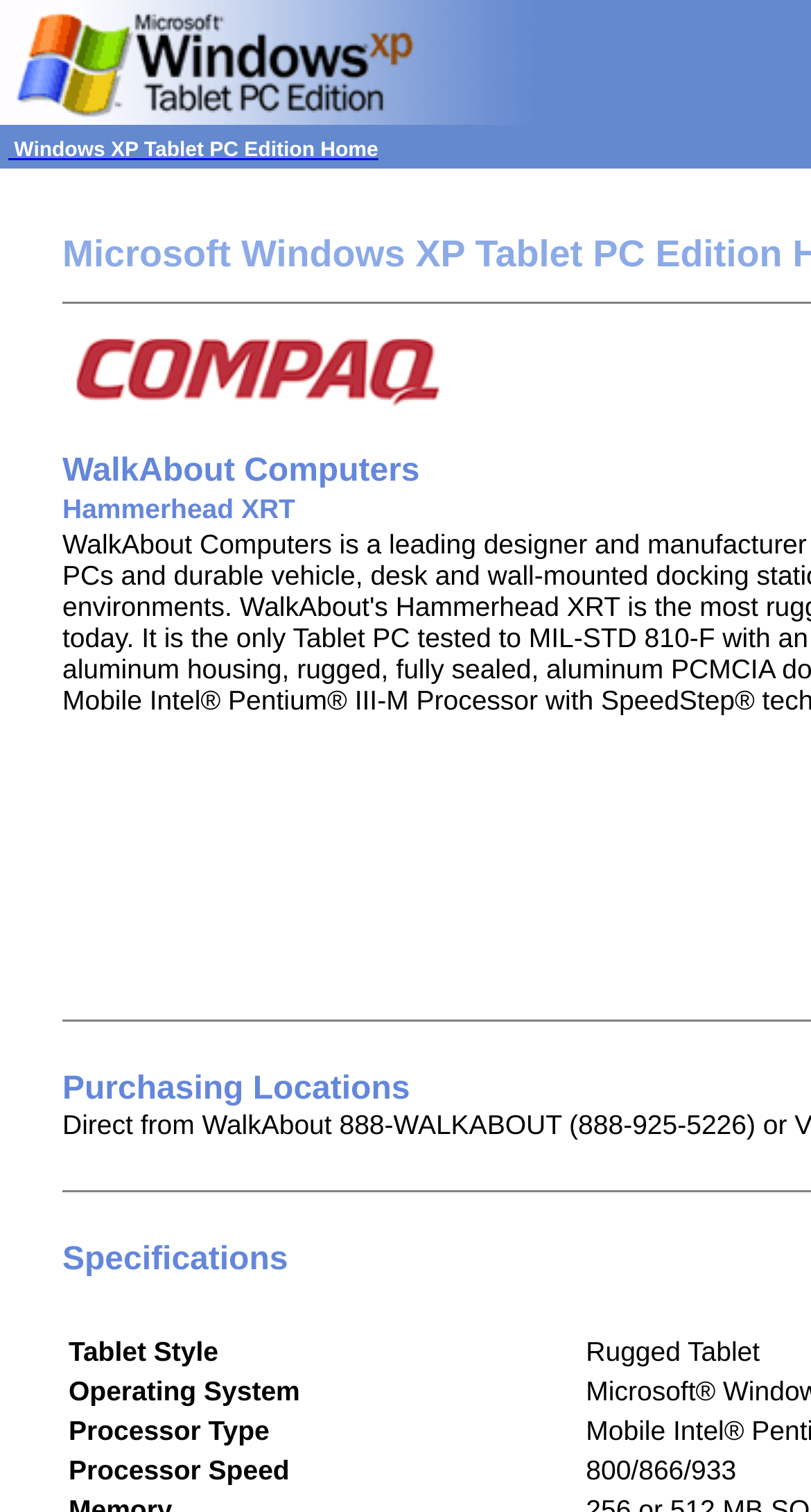Generate a comprehensive description of the webpage content.

The webpage is about Microsoft Windows XP Tablet PC Edition, specifically highlighting Compaq products. At the top, there is a prominent link with an accompanying image, taking up about 75% of the width. Below this, there is a section with a link to "Windows XP Tablet PC Edition Home" which contains a smaller image and two lines of text, "WalkAbout Computers" and "Hammerhead XRT", positioned side by side.

Further down, there is a section with the title "Purchasing Locations" and another section with the title "Specifications". The specifications section is presented in a table format, with columns labeled "Tablet Style", "Operating System", "Processor Type", and "Processor Speed".